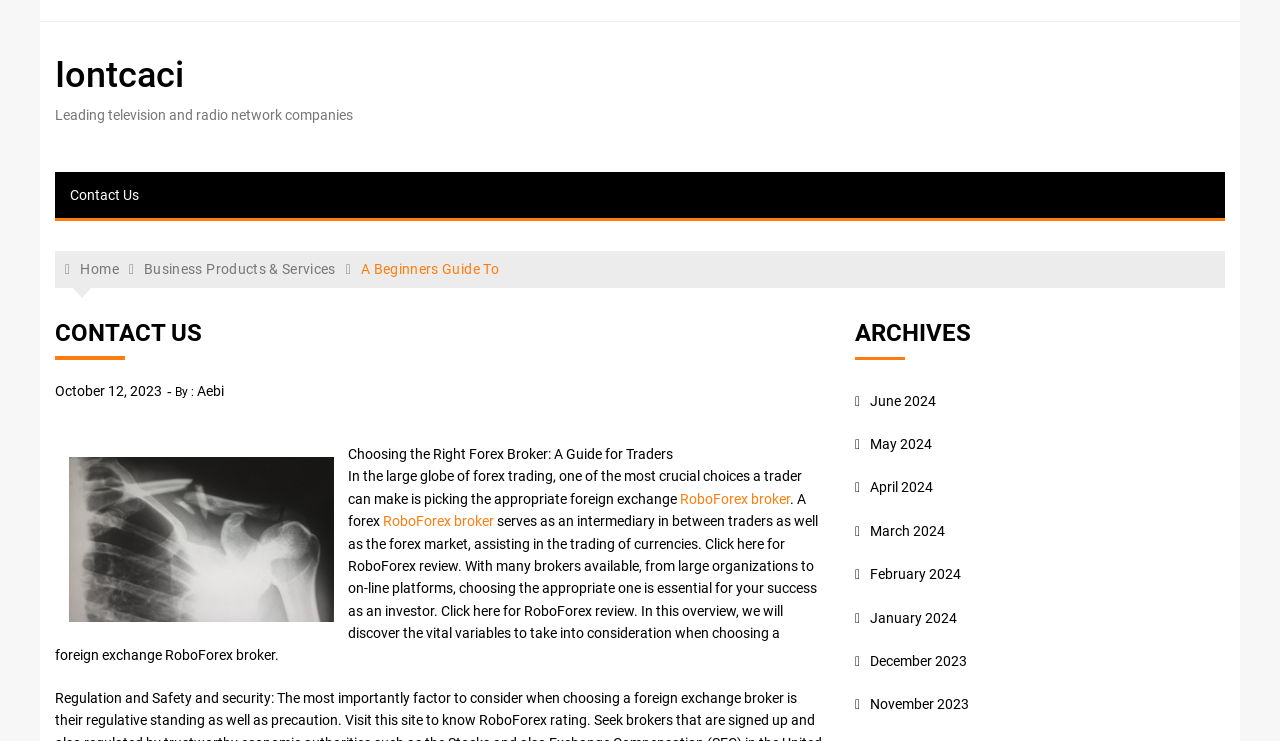What is the text of the breadcrumbs navigation?
Using the visual information, answer the question in a single word or phrase.

Home, Business Products & Services, A Beginners Guide To